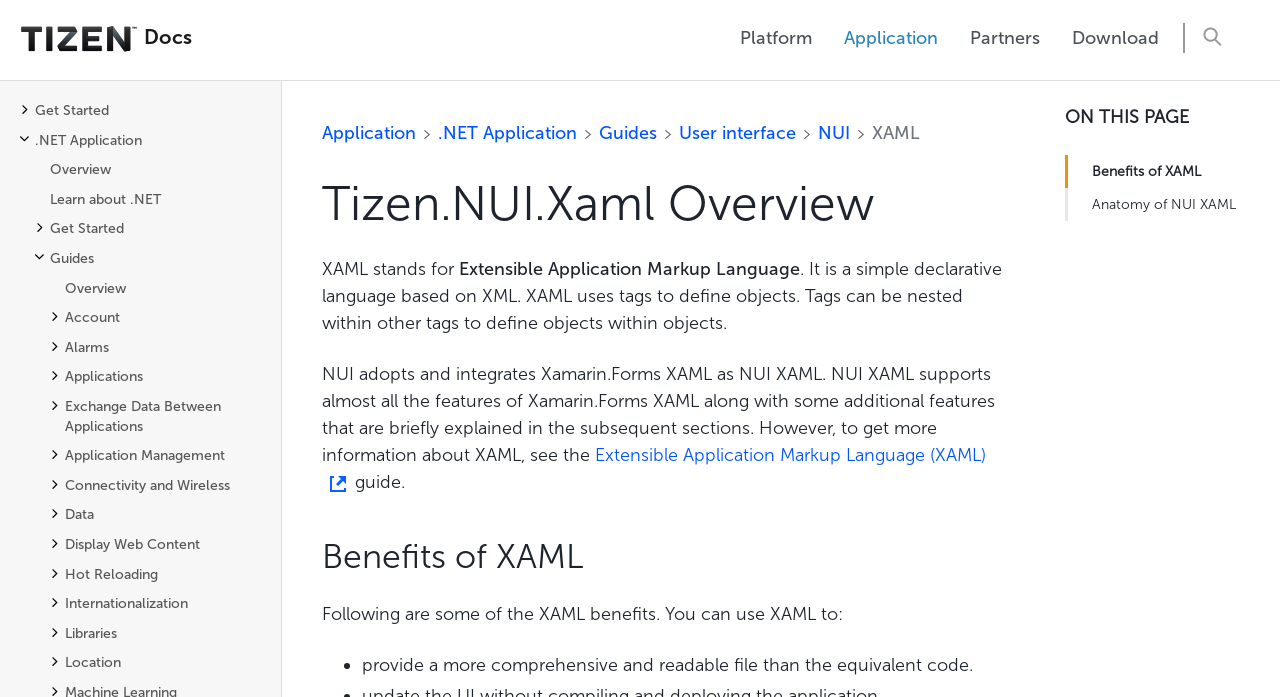Locate the bounding box coordinates of the area that needs to be clicked to fulfill the following instruction: "Click the 'Extensible Application Markup Language (XAML)' link". The coordinates should be in the format of four float numbers between 0 and 1, namely [left, top, right, bottom].

[0.251, 0.637, 0.77, 0.707]